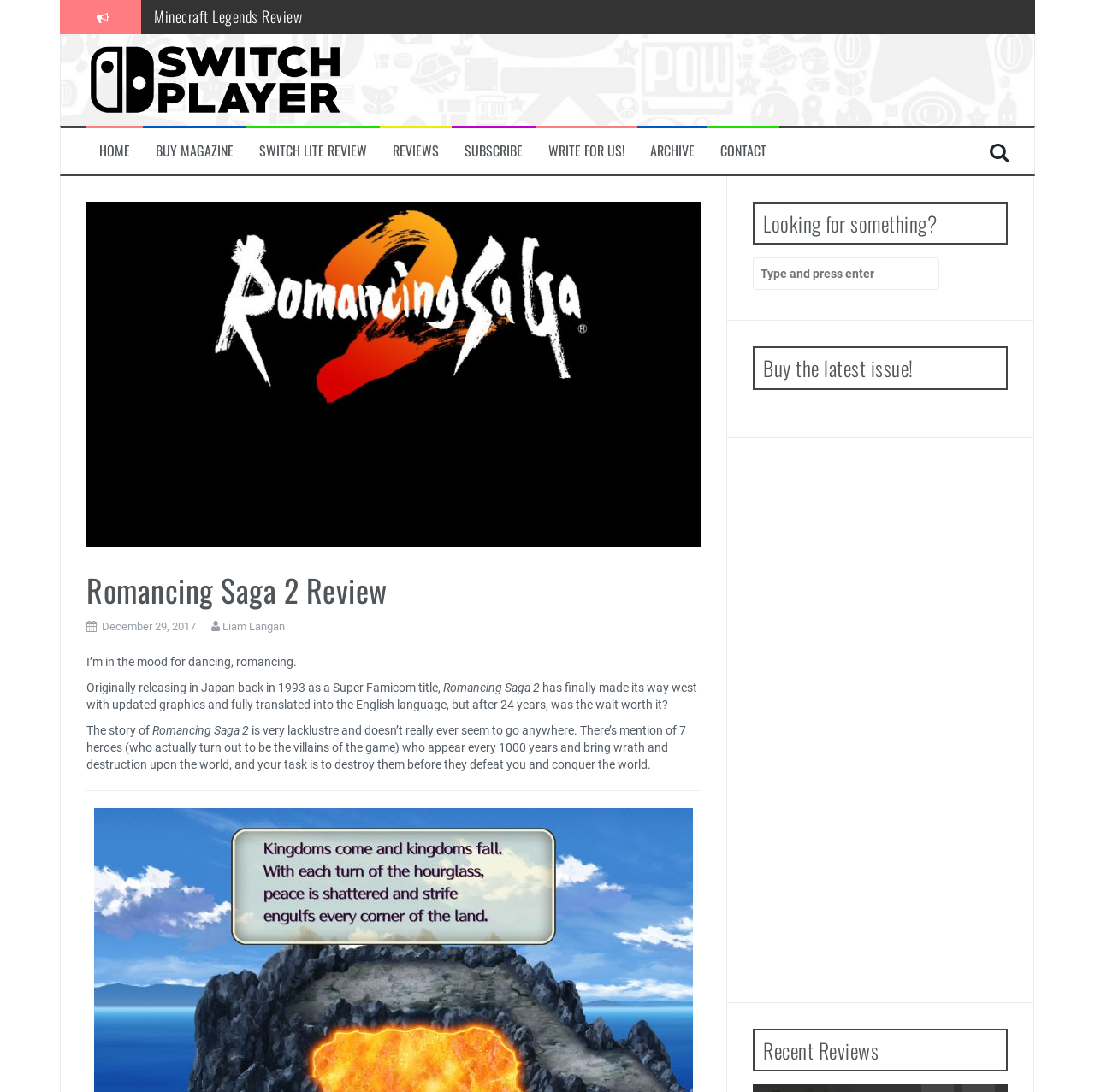Given the webpage screenshot, identify the bounding box of the UI element that matches this description: "Papertris Review".

[0.141, 0.223, 0.228, 0.243]